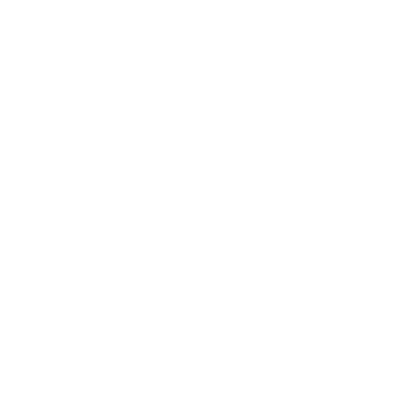Provide a short answer to the following question with just one word or phrase: What is the color of the canopy?

Brown